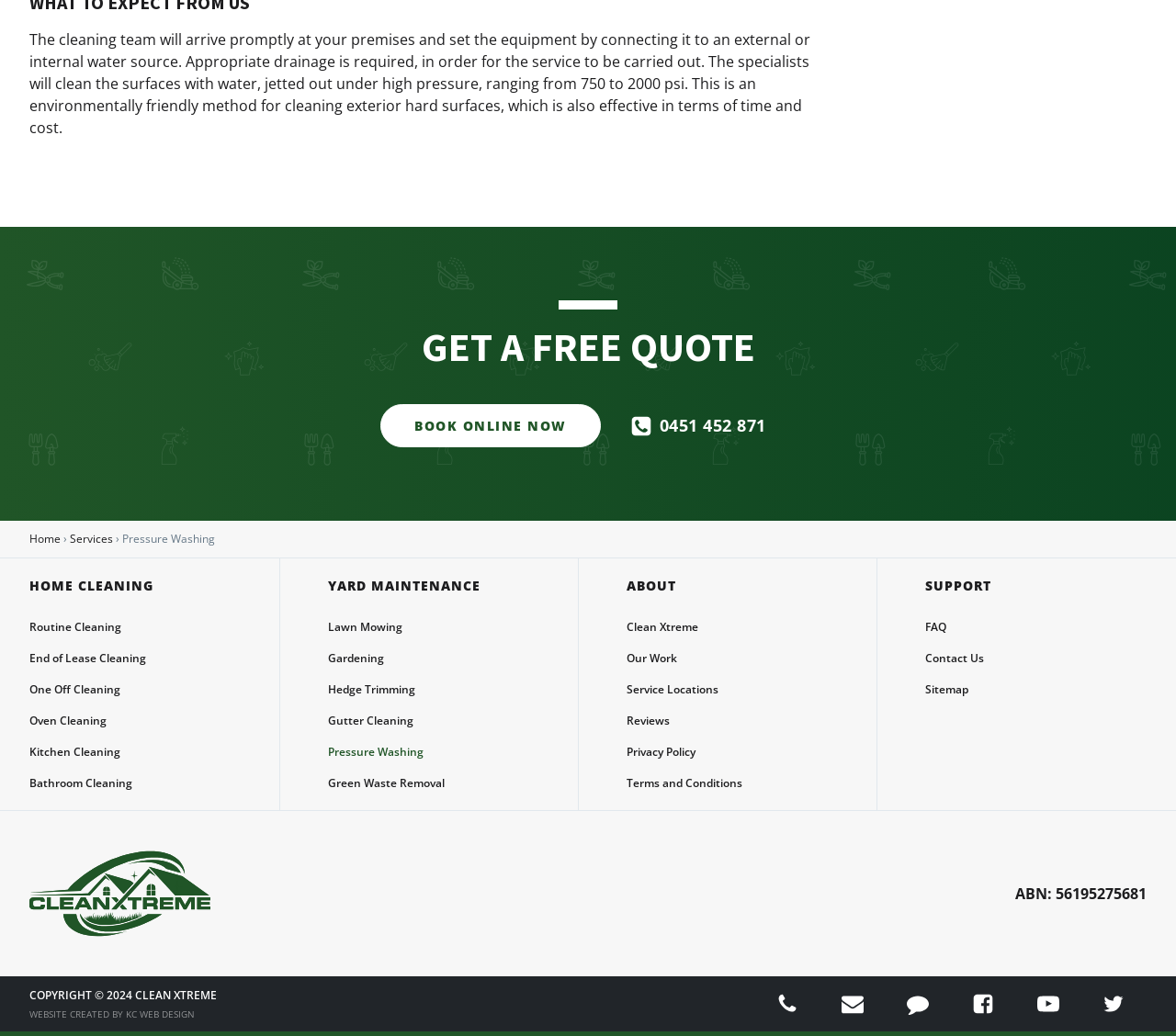What is the phone number to contact?
Please give a well-detailed answer to the question.

On the webpage, there is a link with the phone number '0451 452 871' which can be used to contact the service provider.